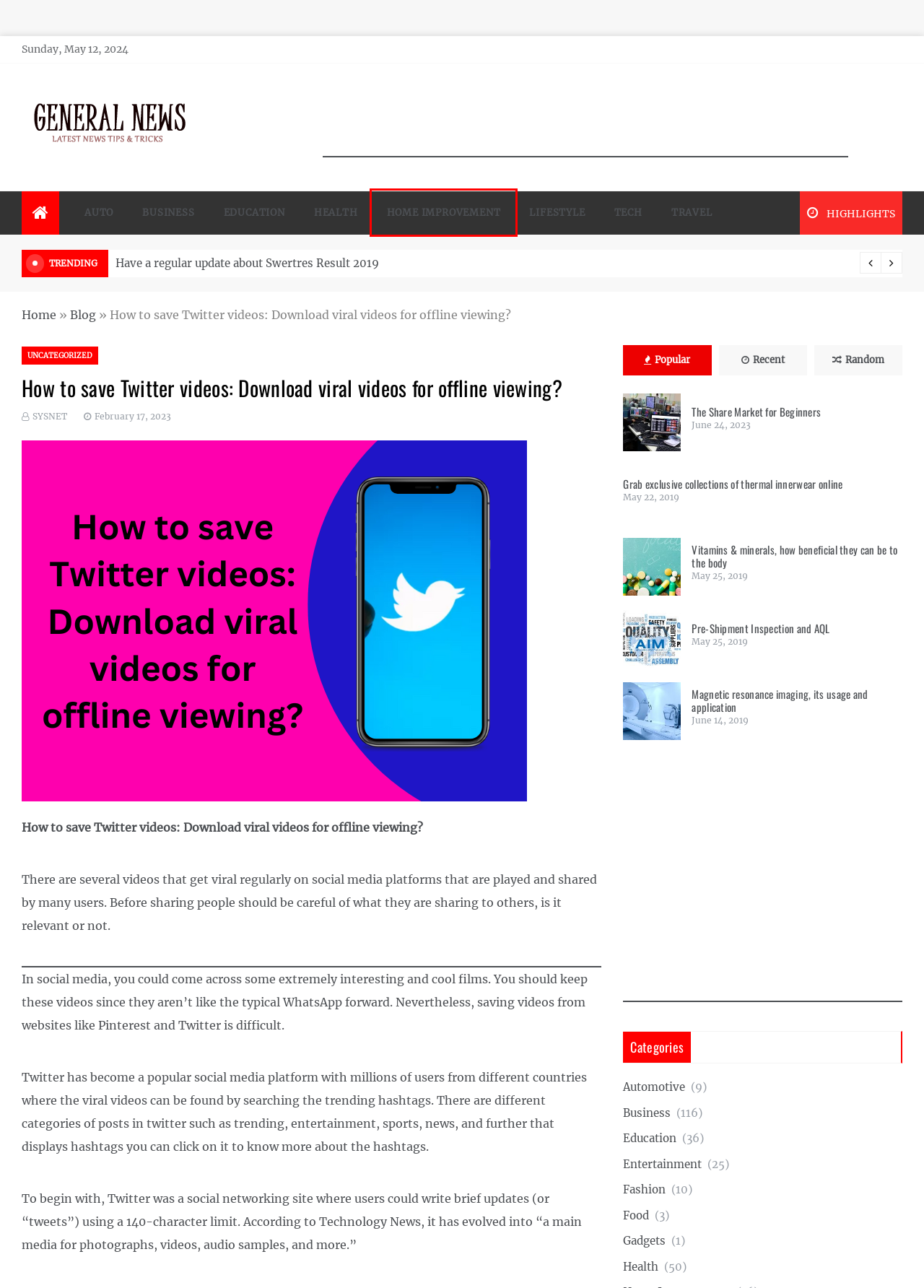You are presented with a screenshot of a webpage containing a red bounding box around an element. Determine which webpage description best describes the new webpage after clicking on the highlighted element. Here are the candidates:
A. Home Improvement Archives - General News
B. Education Archives - General News
C. Food Archives - General News
D. Lifestyle Archives - General News
E. Travel Archives - General News
F. Technology Archives - General News
G. Automotive Archives - General News
H. Fashion Archives - General News

A